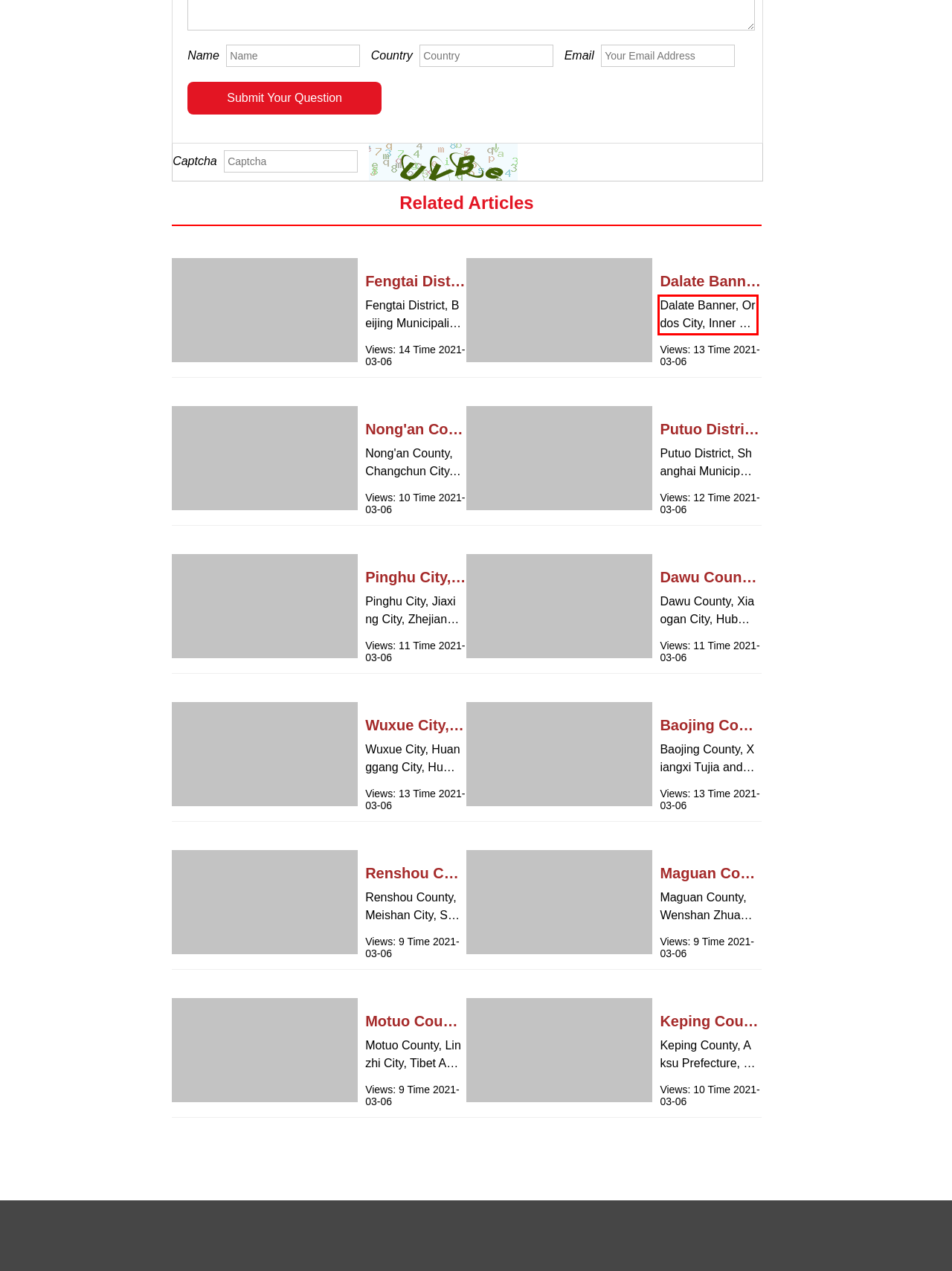Your task is to recognize and extract the text content from the UI element enclosed in the red bounding box on the webpage screenshot.

Dalate Banner, Ordos City, Inner Mongolia Autonomous Region. Nei Meng Gu Zi Zhi Qu E Er Duo Si Shi Da La Te Qi